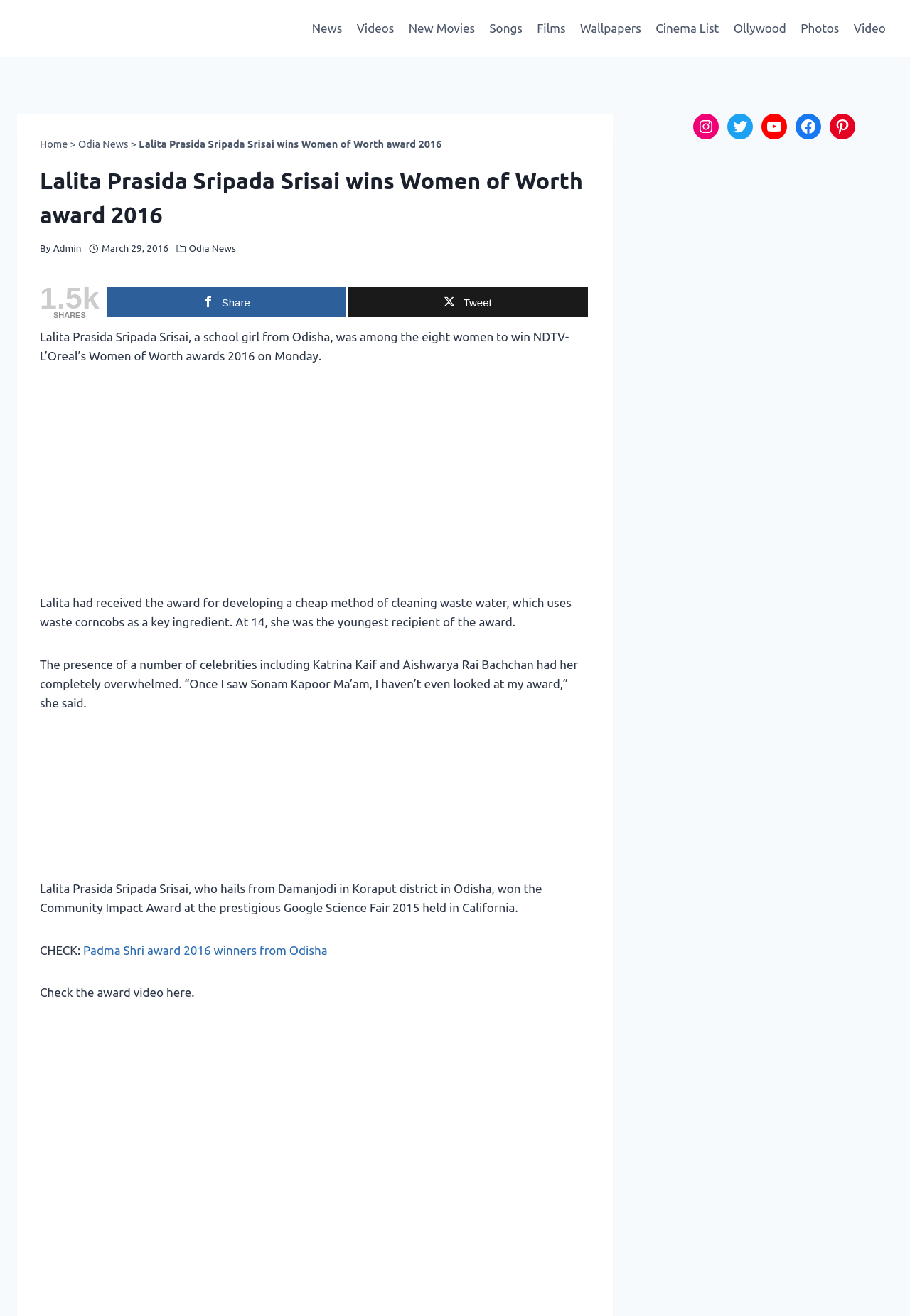Given the following UI element description: "Odia News", find the bounding box coordinates in the webpage screenshot.

[0.086, 0.105, 0.141, 0.114]